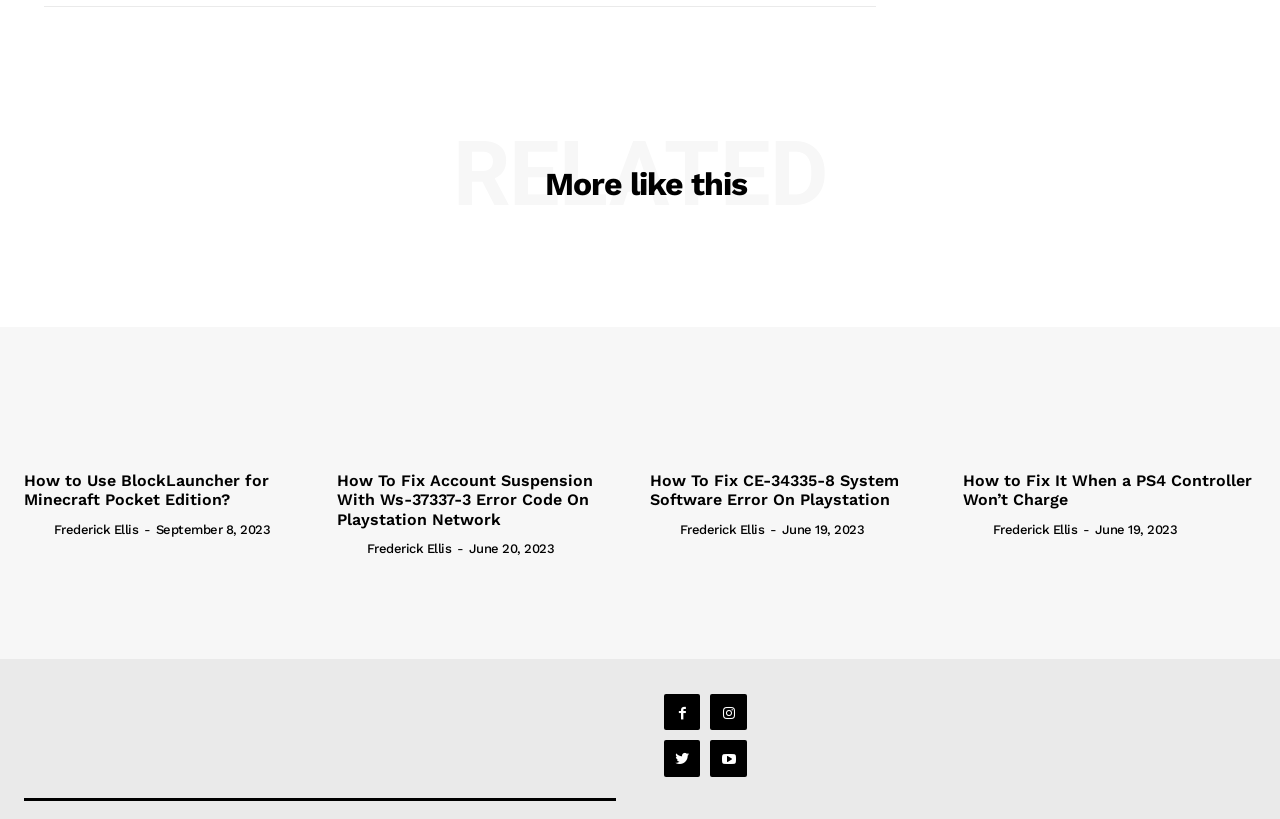What is the author of the first article?
Please ensure your answer is as detailed and informative as possible.

The first article has a heading 'How to Use BlockLauncher for Minecraft Pocket Edition?' and below it, there is a link 'Frederick Ellis' which indicates the author of the article.